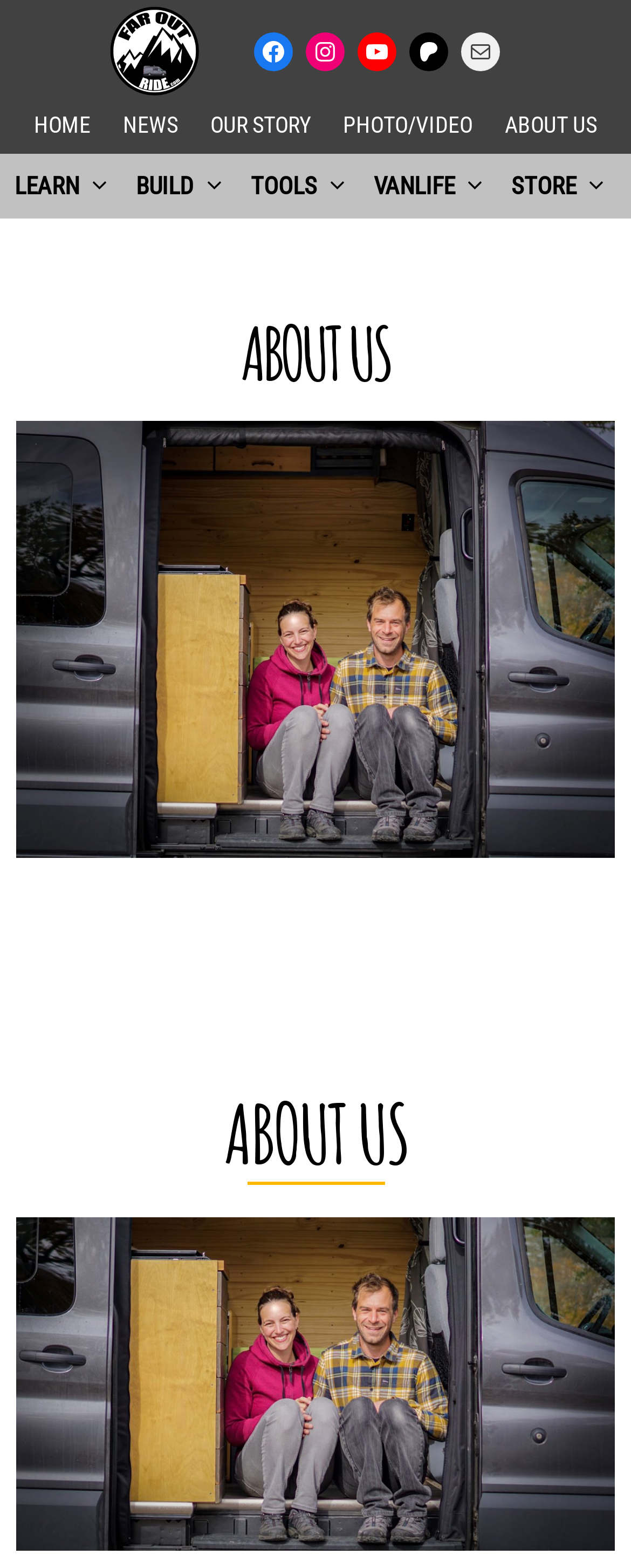What is the name of the website?
Answer the question with detailed information derived from the image.

The logo of the website is 'Logo-FarOutRide-512px-(novbr-2019)' which suggests that the name of the website is FarOutRide.